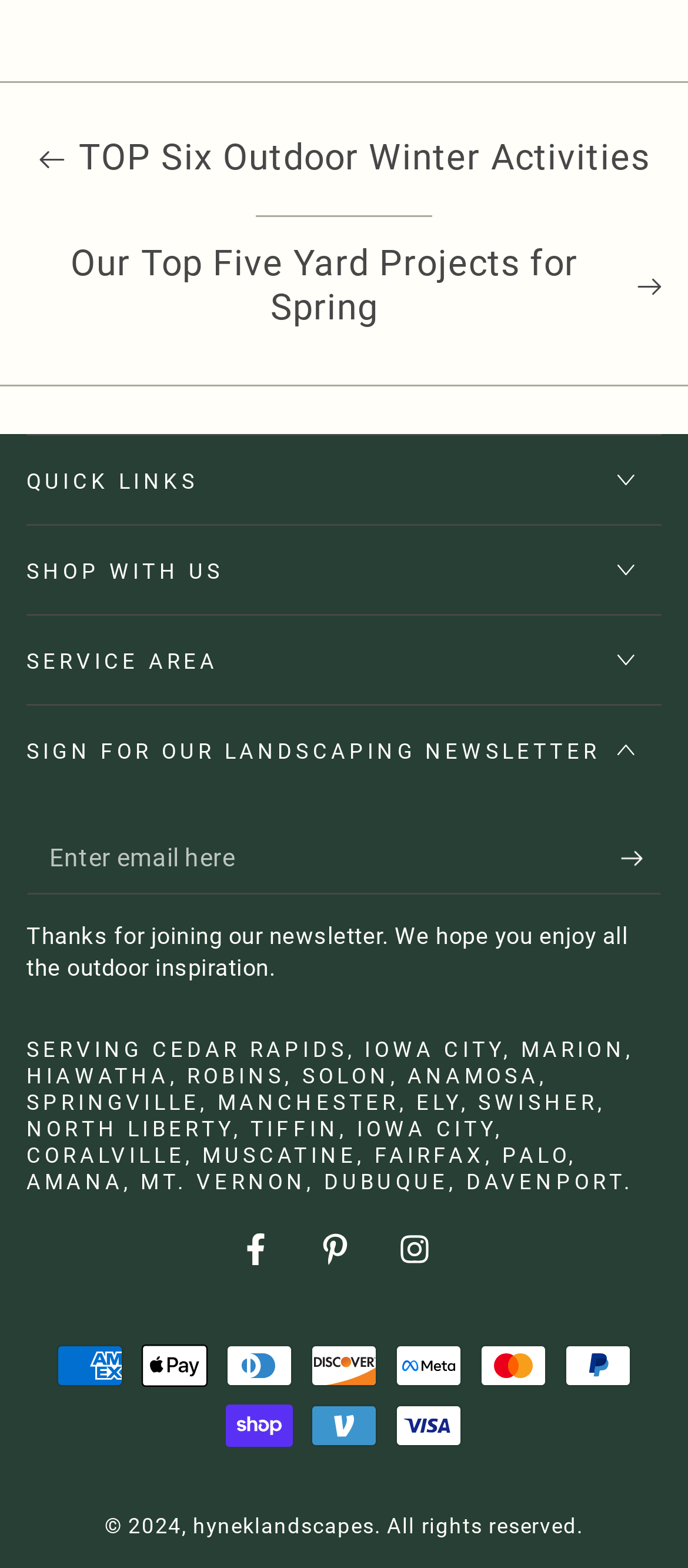Determine the bounding box coordinates for the area you should click to complete the following instruction: "Click on 'TOP Six Outdoor Winter Activities'".

[0.055, 0.087, 0.945, 0.116]